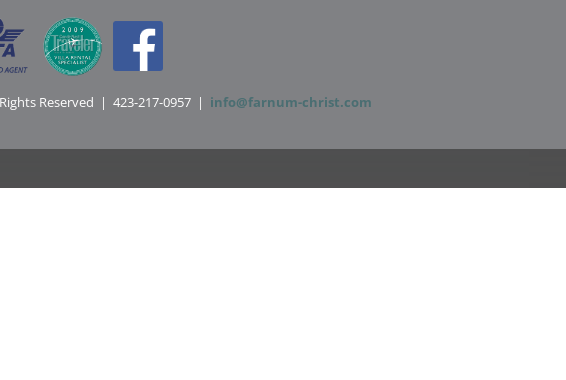Answer this question using a single word or a brief phrase:
What social media platform is linked in the footer?

Facebook